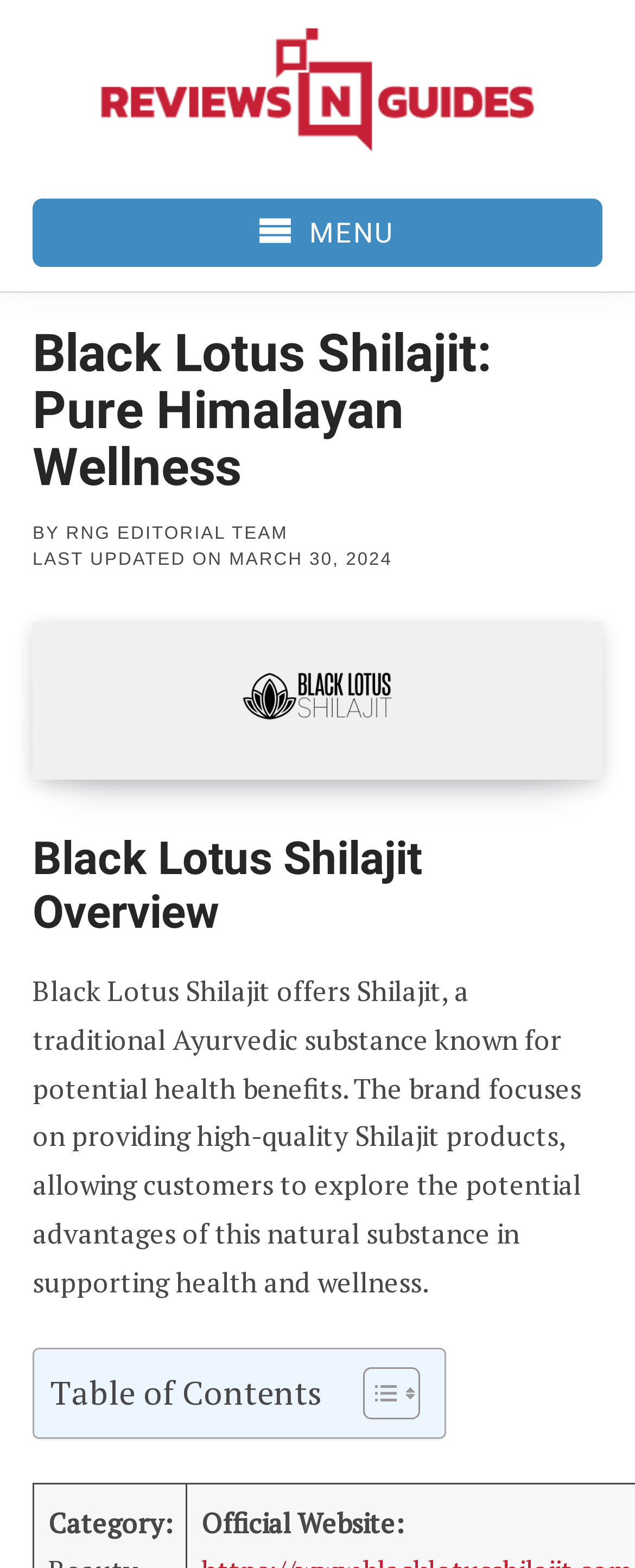Extract the bounding box coordinates of the UI element described by: "RNG Editorial Team". The coordinates should include four float numbers ranging from 0 to 1, e.g., [left, top, right, bottom].

[0.104, 0.334, 0.454, 0.347]